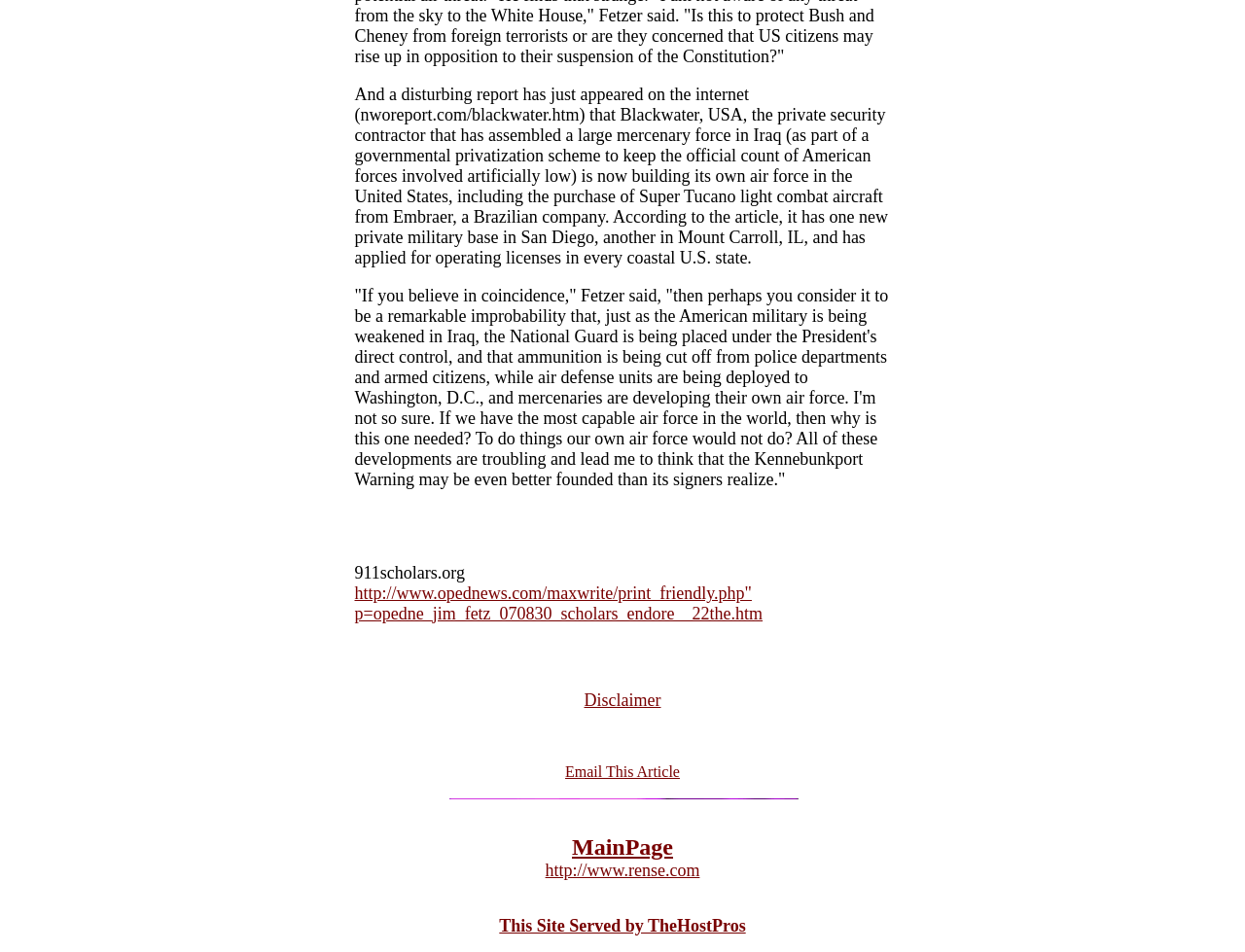Give a one-word or short-phrase answer to the following question: 
What is the name of the company mentioned as the supplier of Super Tucano light combat aircraft?

Embraer